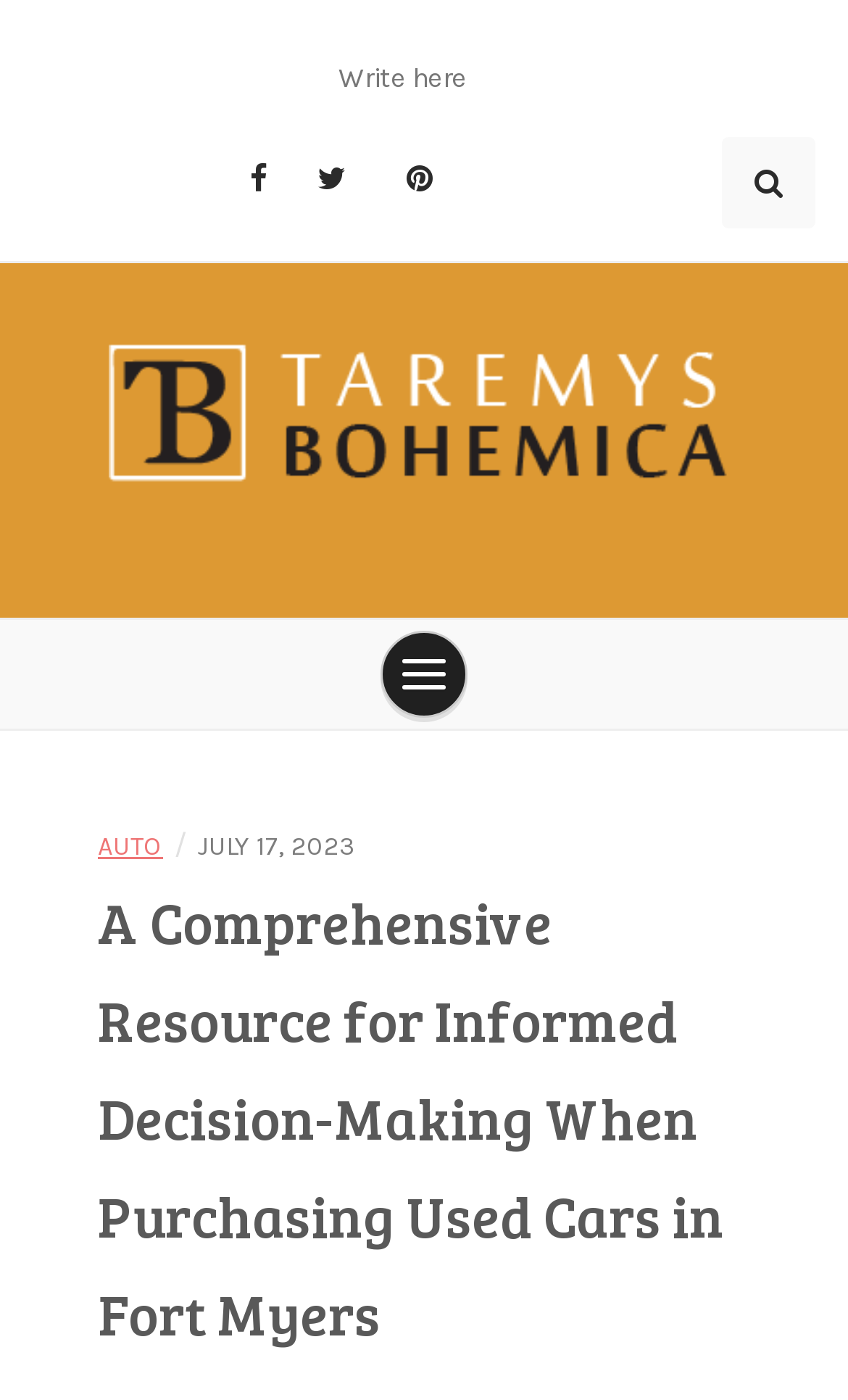Please answer the following question using a single word or phrase: 
What is the current date?

JULY 17, 2023